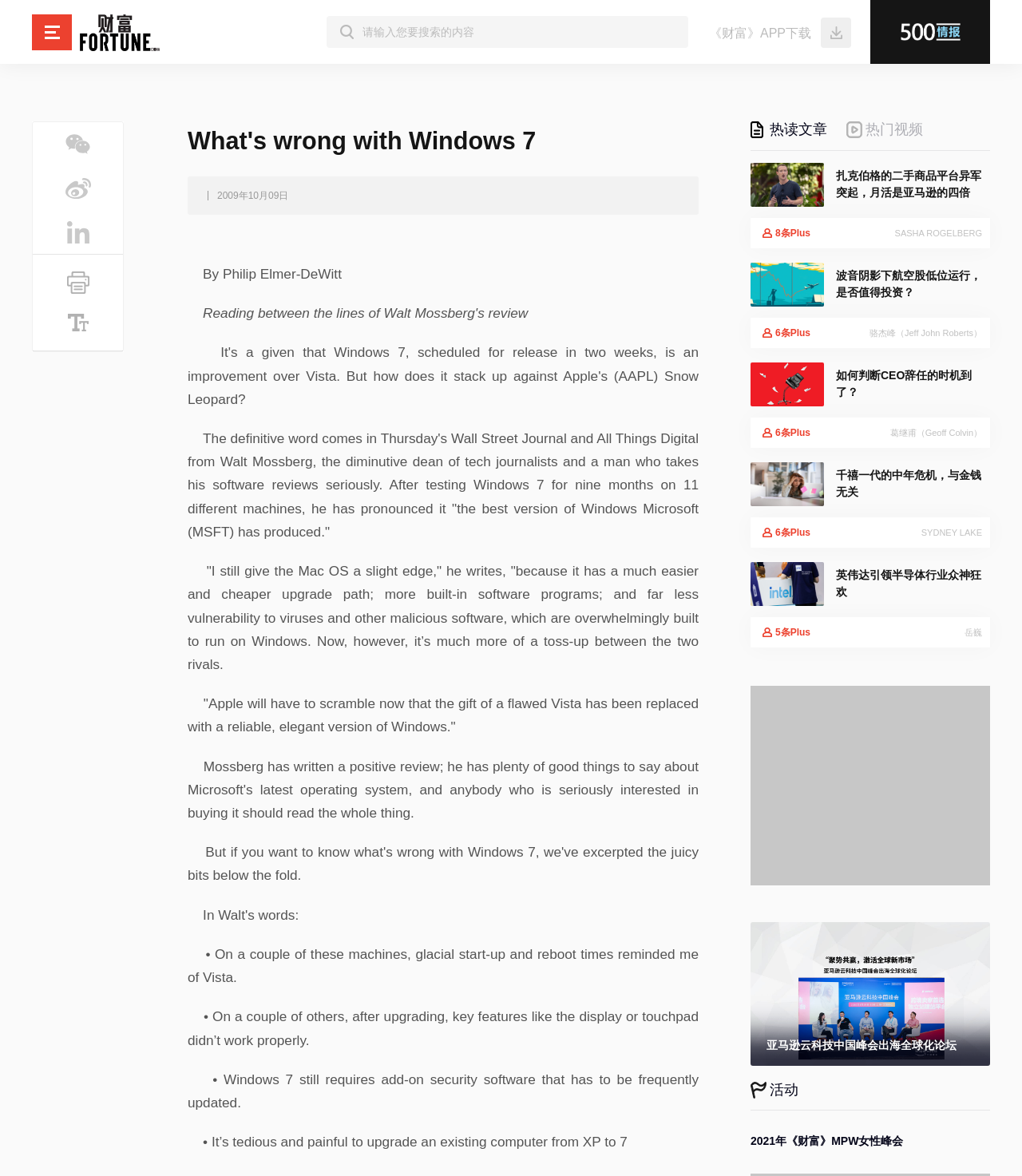Please identify the bounding box coordinates of the region to click in order to complete the given instruction: "Download the APP". The coordinates should be four float numbers between 0 and 1, i.e., [left, top, right, bottom].

[0.694, 0.022, 0.794, 0.034]